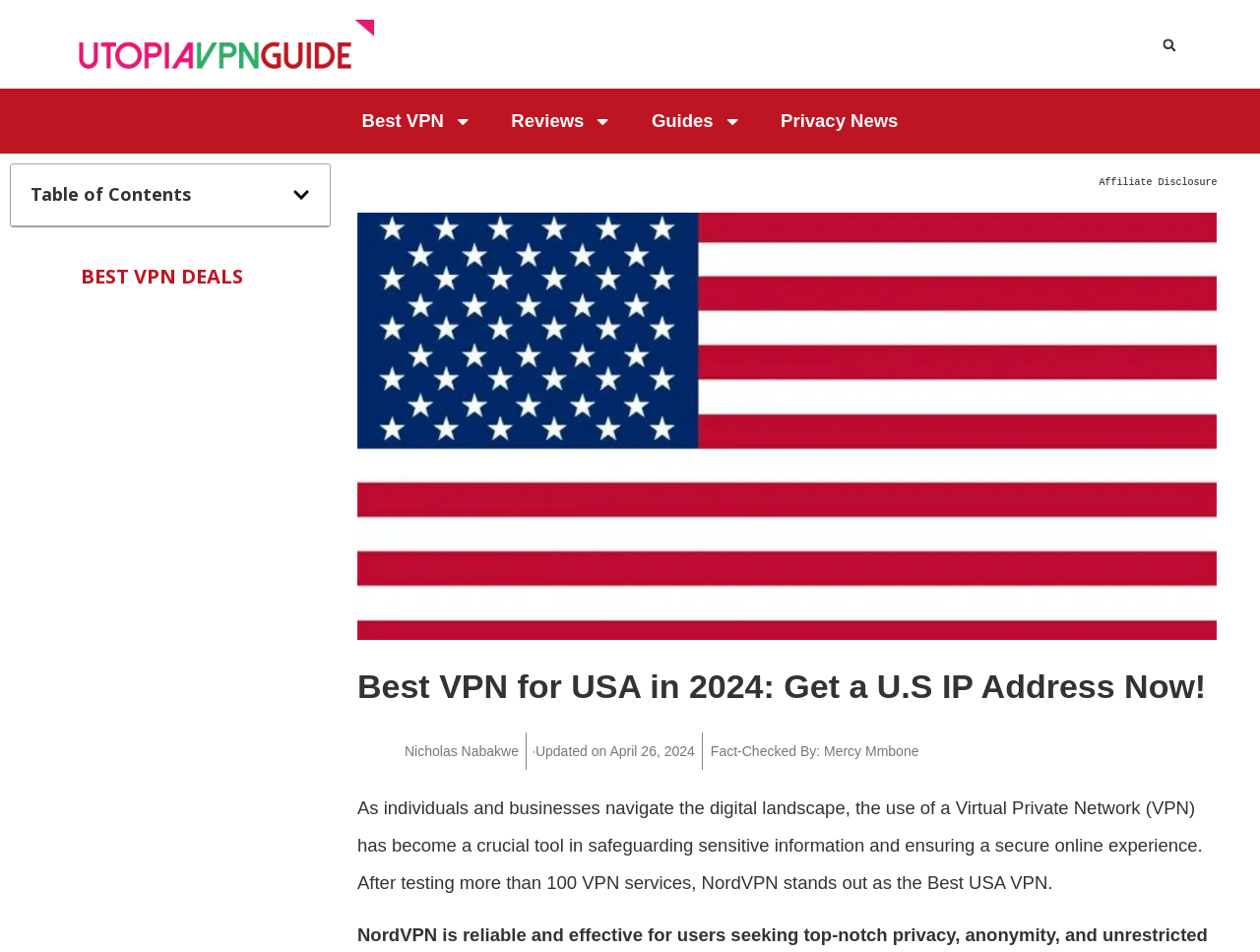Can you find and provide the title of the webpage?

Best VPN for USA in 2024: Get a U.S IP Address Now!